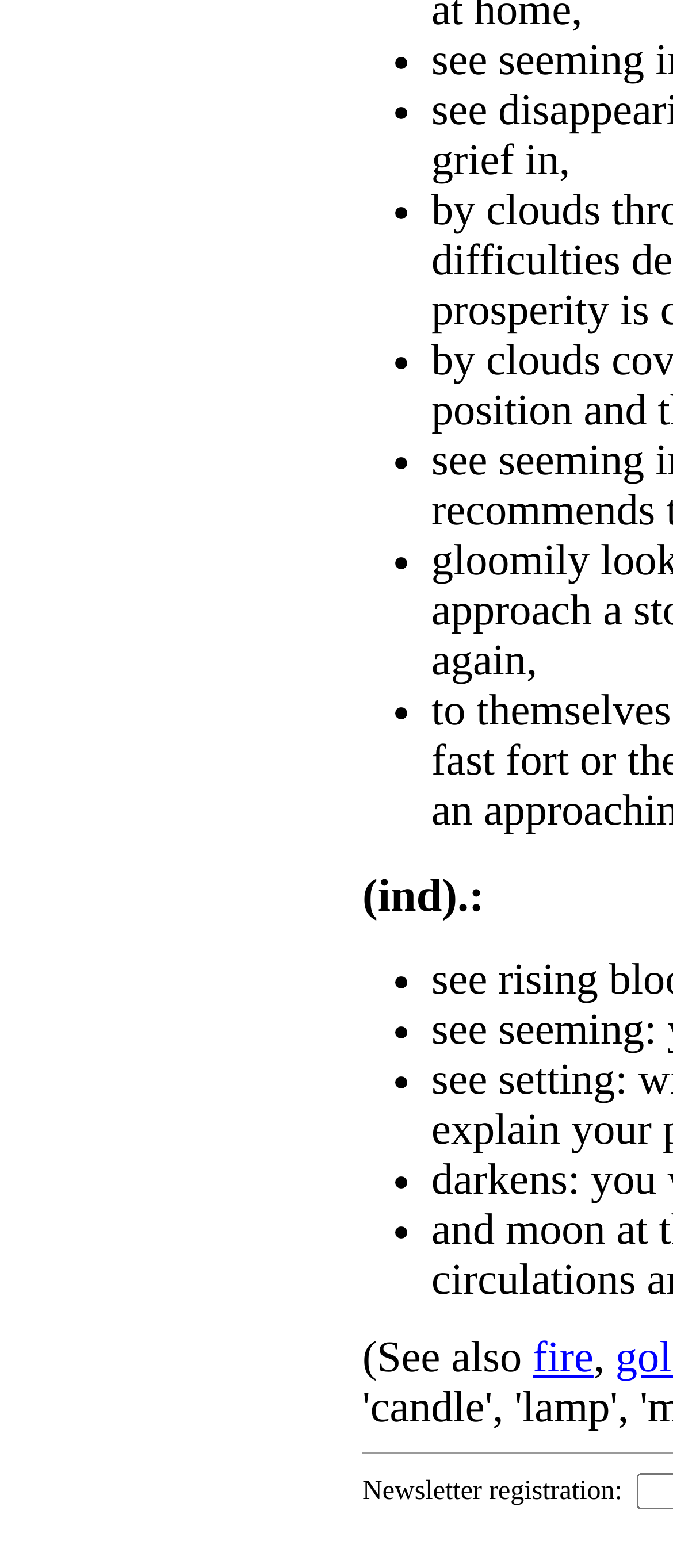Observe the image and answer the following question in detail: How many list markers are there?

I counted the number of list markers on the webpage, which are represented by the '•' symbol. There are 14 of them, each with a unique bounding box coordinate.